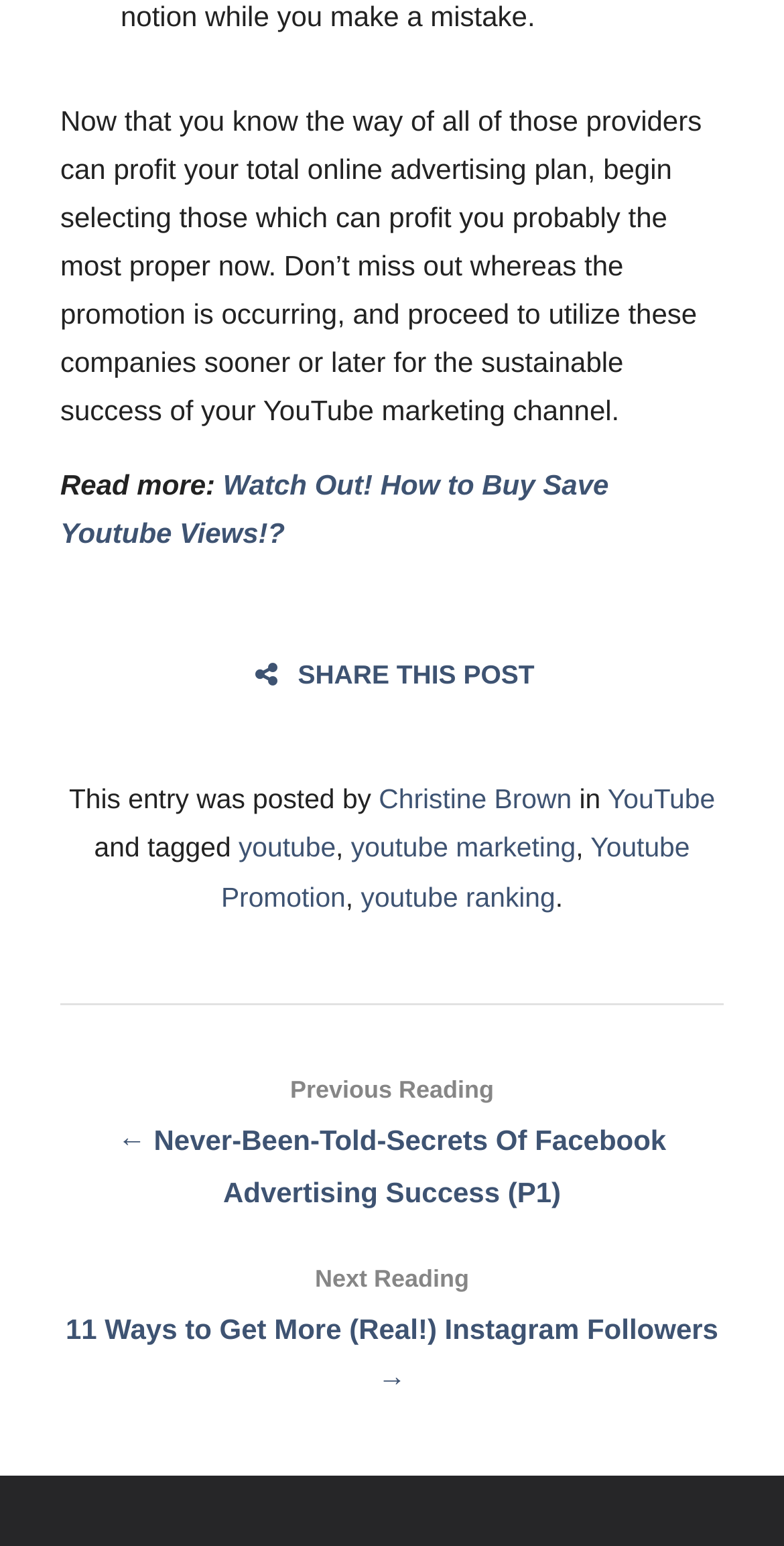Using the format (top-left x, top-left y, bottom-right x, bottom-right y), and given the element description, identify the bounding box coordinates within the screenshot: Share this post

[0.318, 0.424, 0.682, 0.45]